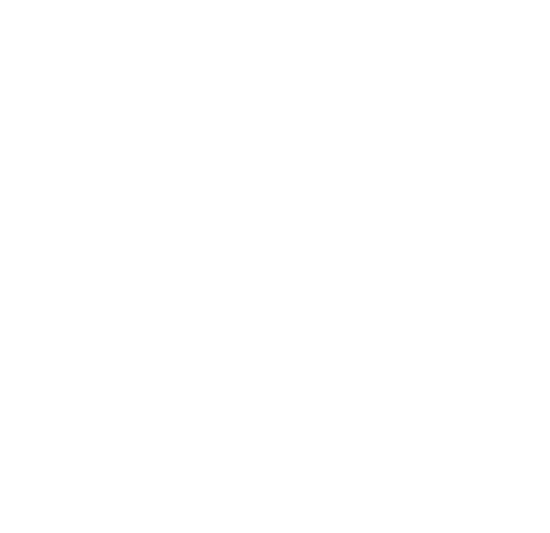Offer a detailed narrative of the image's content.

The image features the iconic MrJan Gear logo, showcasing their brand's focus on quality and adventure. The design emphasizes the rugged and outdoor-centric philosophy of the brand, aligning with products such as the Clamshell Pouch. This pouch is praised for its strong, compact design, perfect for smaller cameras and outdoor gear, making it a reliable choice for adventurers and photographers alike. The product offers various colors and sizes, catering to different preferences and needs. Overall, this visual representation underscores the practicality and durability that MrJan Gear embodies.